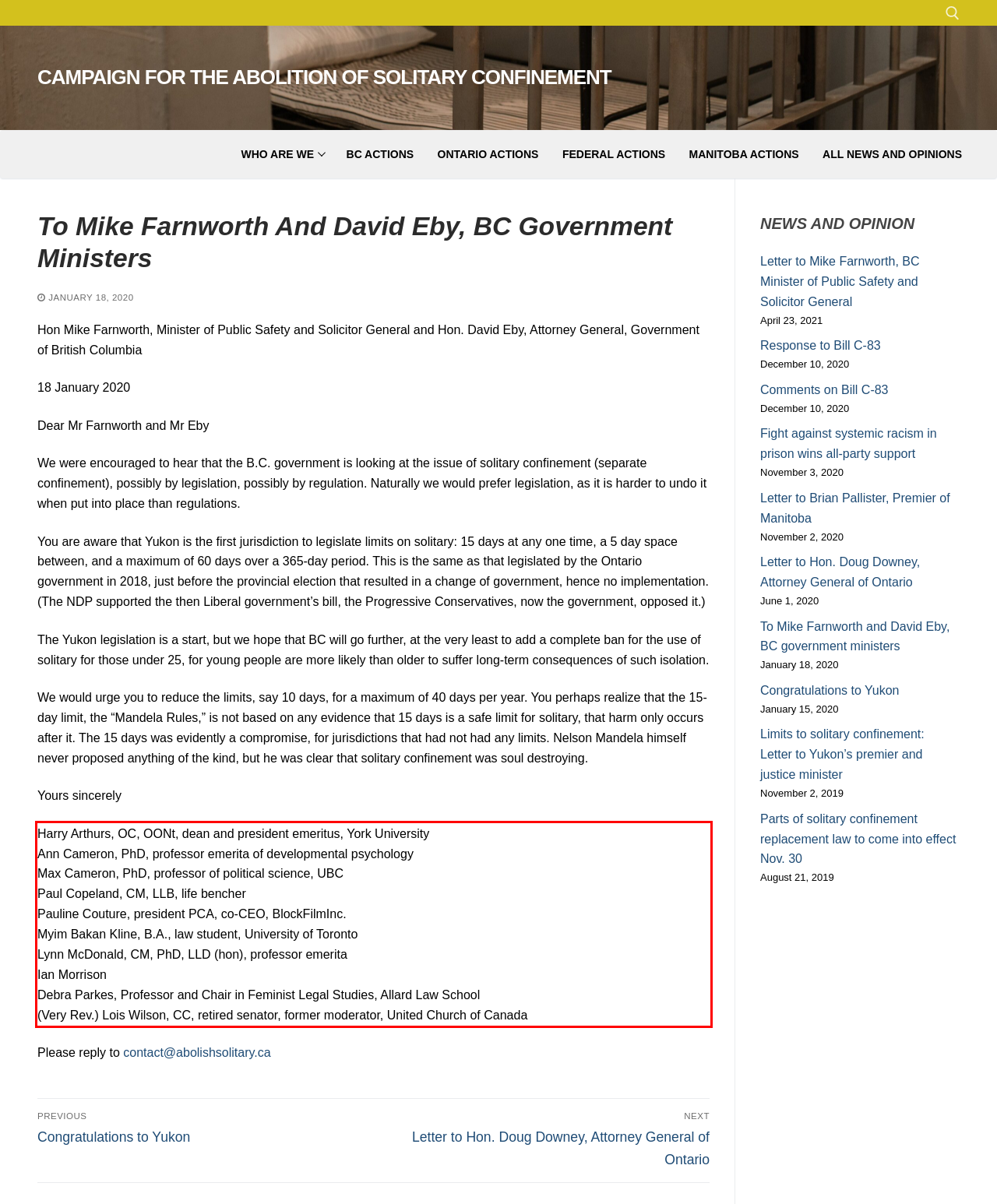You are provided with a webpage screenshot that includes a red rectangle bounding box. Extract the text content from within the bounding box using OCR.

Harry Arthurs, OC, OONt, dean and president emeritus, York University Ann Cameron, PhD, professor emerita of developmental psychology Max Cameron, PhD, professor of political science, UBC Paul Copeland, CM, LLB, life bencher Pauline Couture, president PCA, co-CEO, BlockFilmInc. Myim Bakan Kline, B.A., law student, University of Toronto Lynn McDonald, CM, PhD, LLD (hon), professor emerita Ian Morrison Debra Parkes, Professor and Chair in Feminist Legal Studies, Allard Law School (Very Rev.) Lois Wilson, CC, retired senator, former moderator, United Church of Canada